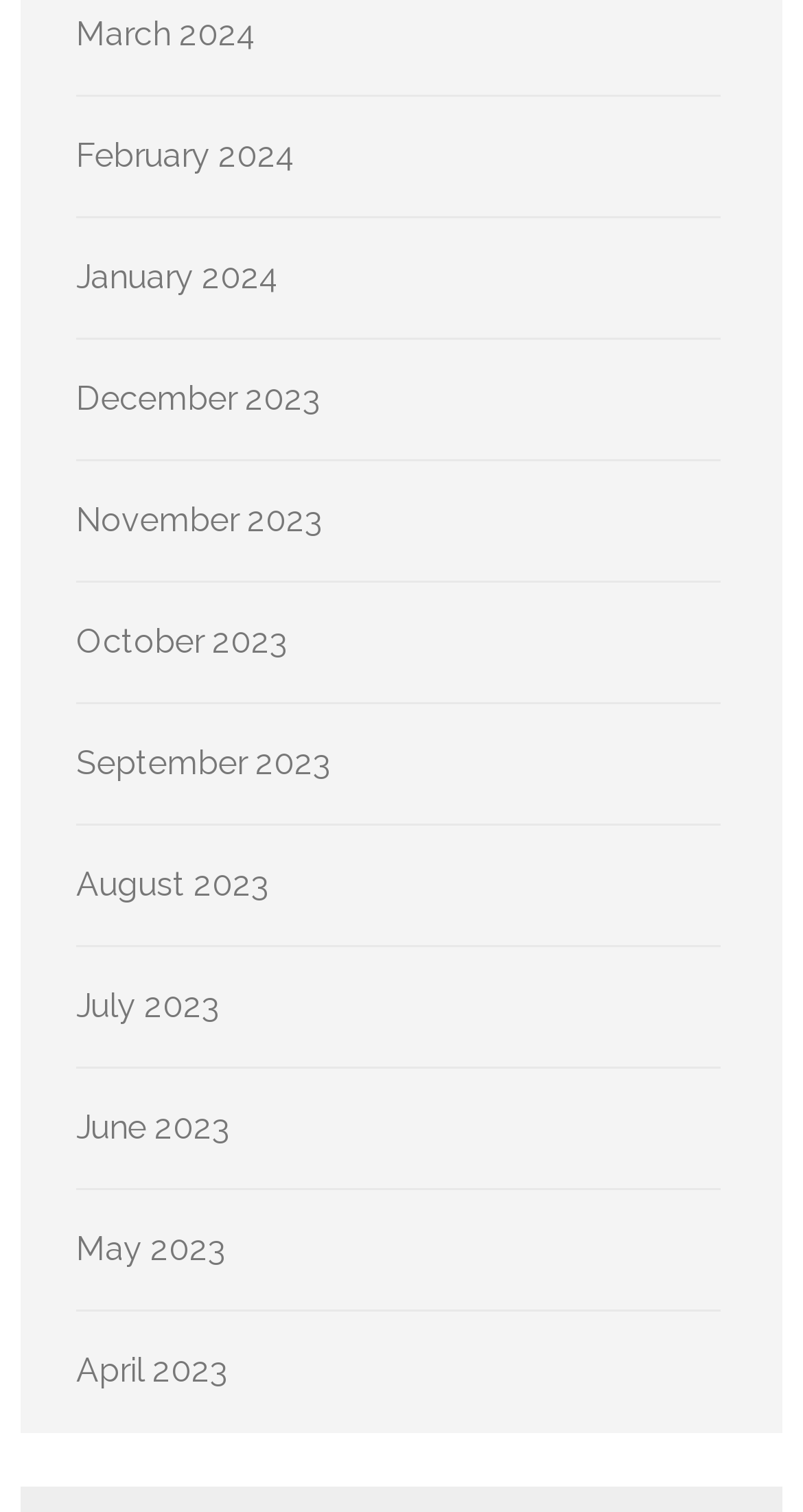Indicate the bounding box coordinates of the element that needs to be clicked to satisfy the following instruction: "Explore November 2023". The coordinates should be four float numbers between 0 and 1, i.e., [left, top, right, bottom].

[0.095, 0.331, 0.403, 0.357]